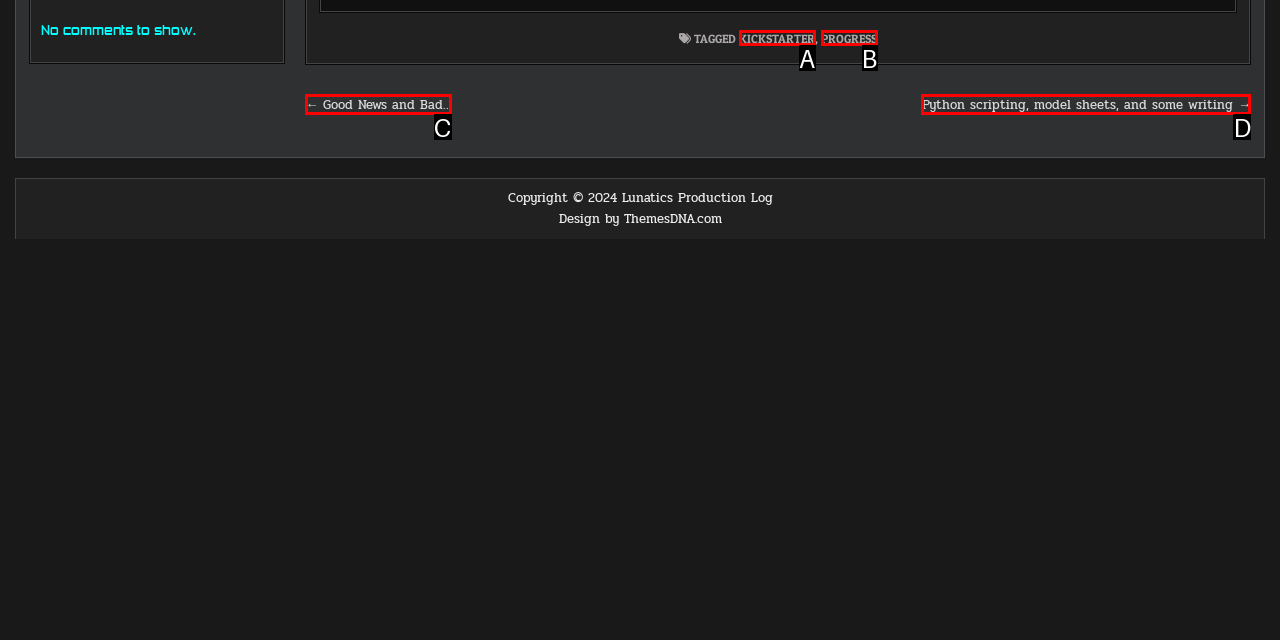Choose the letter of the UI element that aligns with the following description: ← Good News and Bad…
State your answer as the letter from the listed options.

C